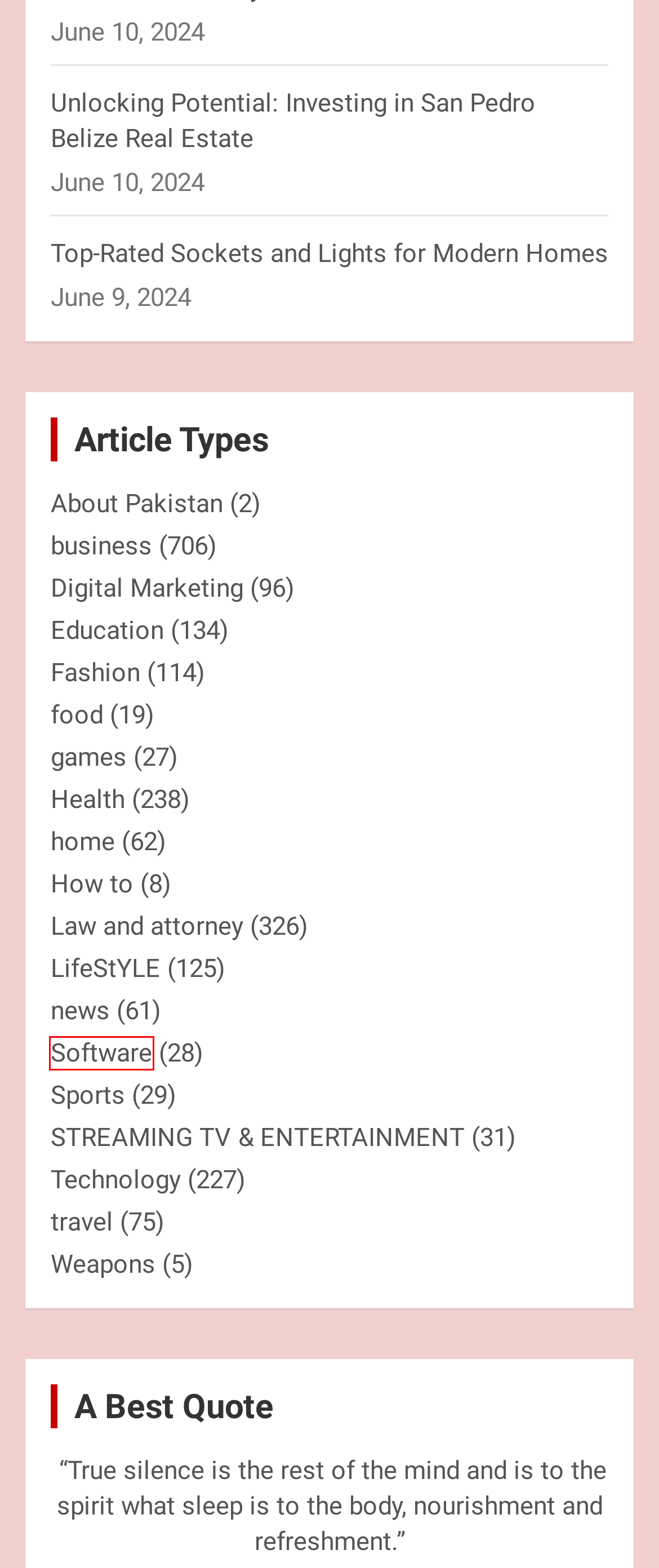Observe the provided screenshot of a webpage with a red bounding box around a specific UI element. Choose the webpage description that best fits the new webpage after you click on the highlighted element. These are your options:
A. business Archives - Make & Appreciate
B. Education Archives - Make & Appreciate
C. Top-Rated Sockets and Lights for Modern Homes - Make & Appreciate
D. home Archives - Make & Appreciate
E. games Archives - Make & Appreciate
F. Software Archives - Make & Appreciate
G. news Archives - Make & Appreciate
H. Weapons Archives - Make & Appreciate

F